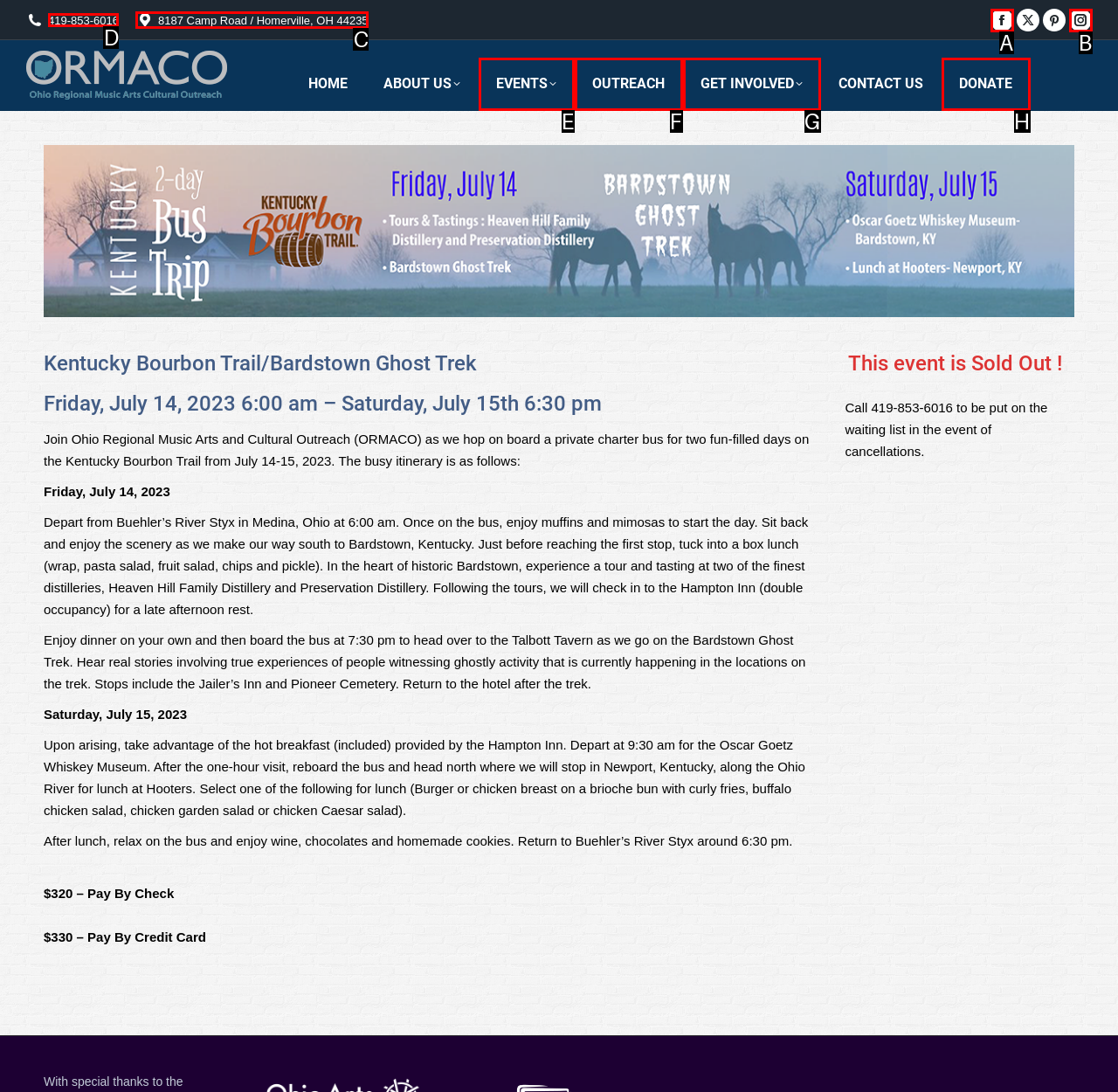Which option should you click on to fulfill this task: Call the phone number for inquiry? Answer with the letter of the correct choice.

D